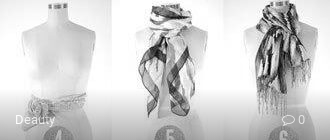What is one way to wear a scarf according to the image?
Craft a detailed and extensive response to the question.

The caption describes one of the scarf styles as a chic belt-like wrap around the waist, which implies that one way to wear a scarf is to wrap it around the waist like a belt.